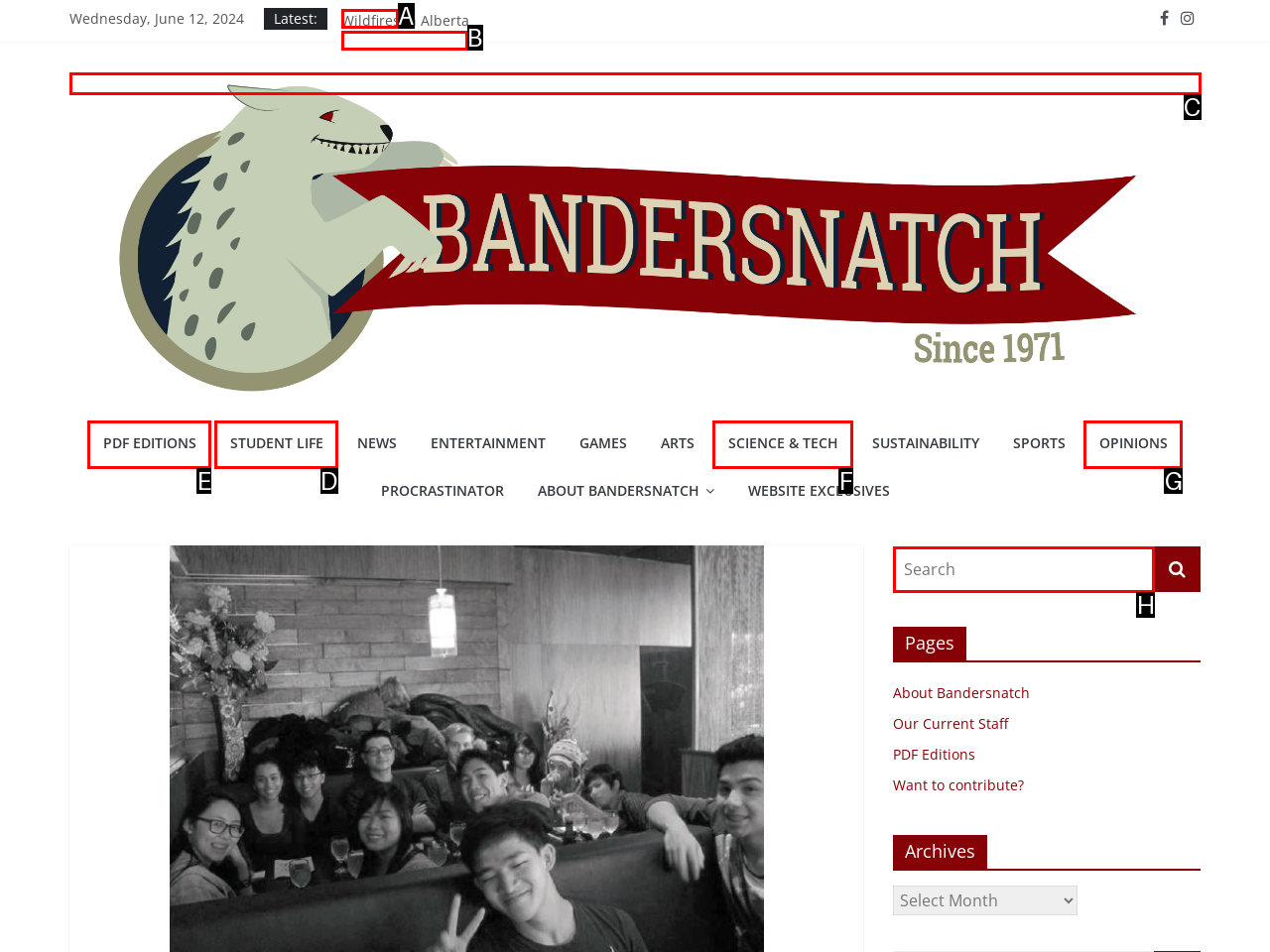Tell me the letter of the correct UI element to click for this instruction: Go to the student life page. Answer with the letter only.

D